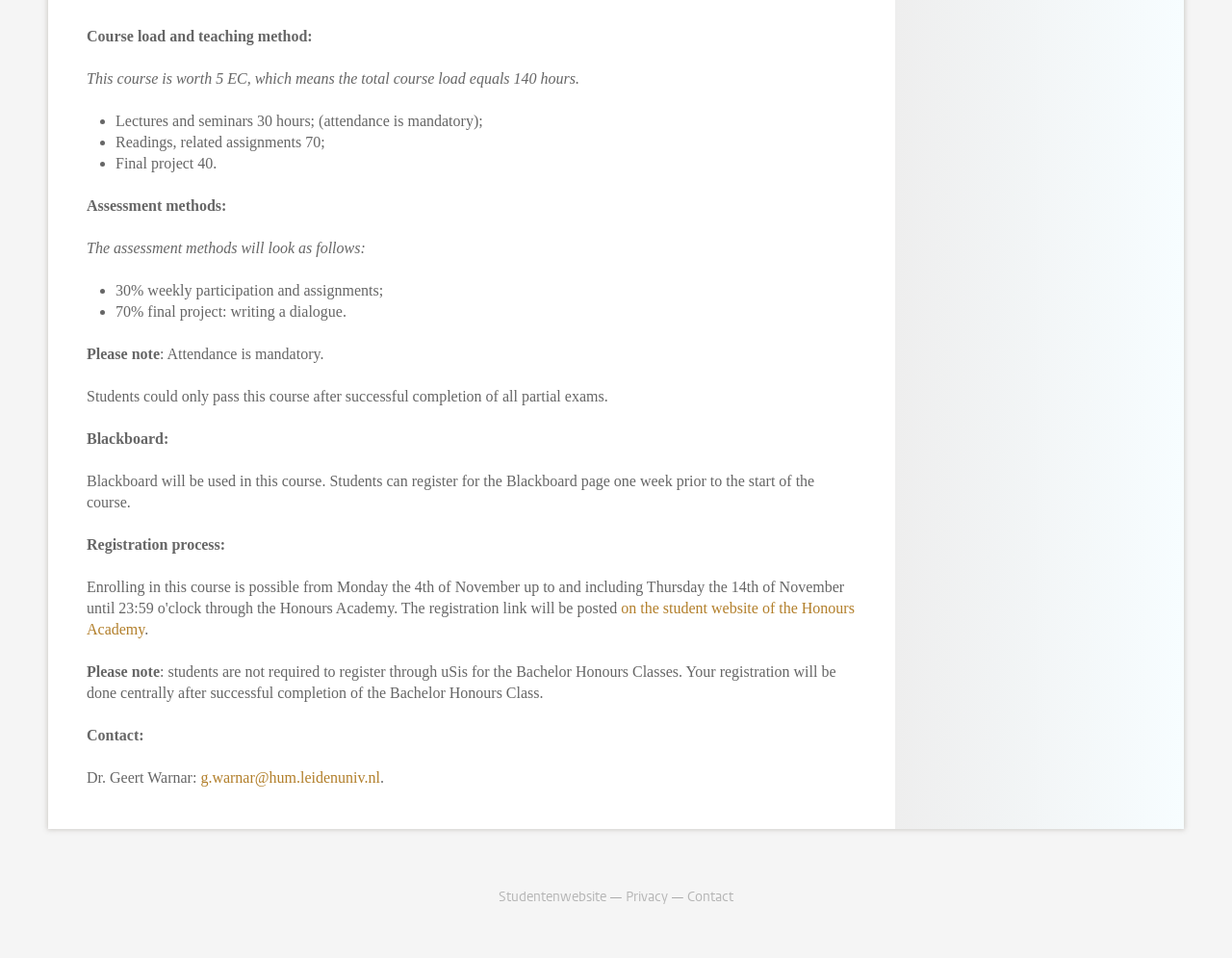Refer to the screenshot and answer the following question in detail:
What is the platform used for this course?

The text 'Blackboard will be used in this course.' indicates that Blackboard is the platform used for this course.